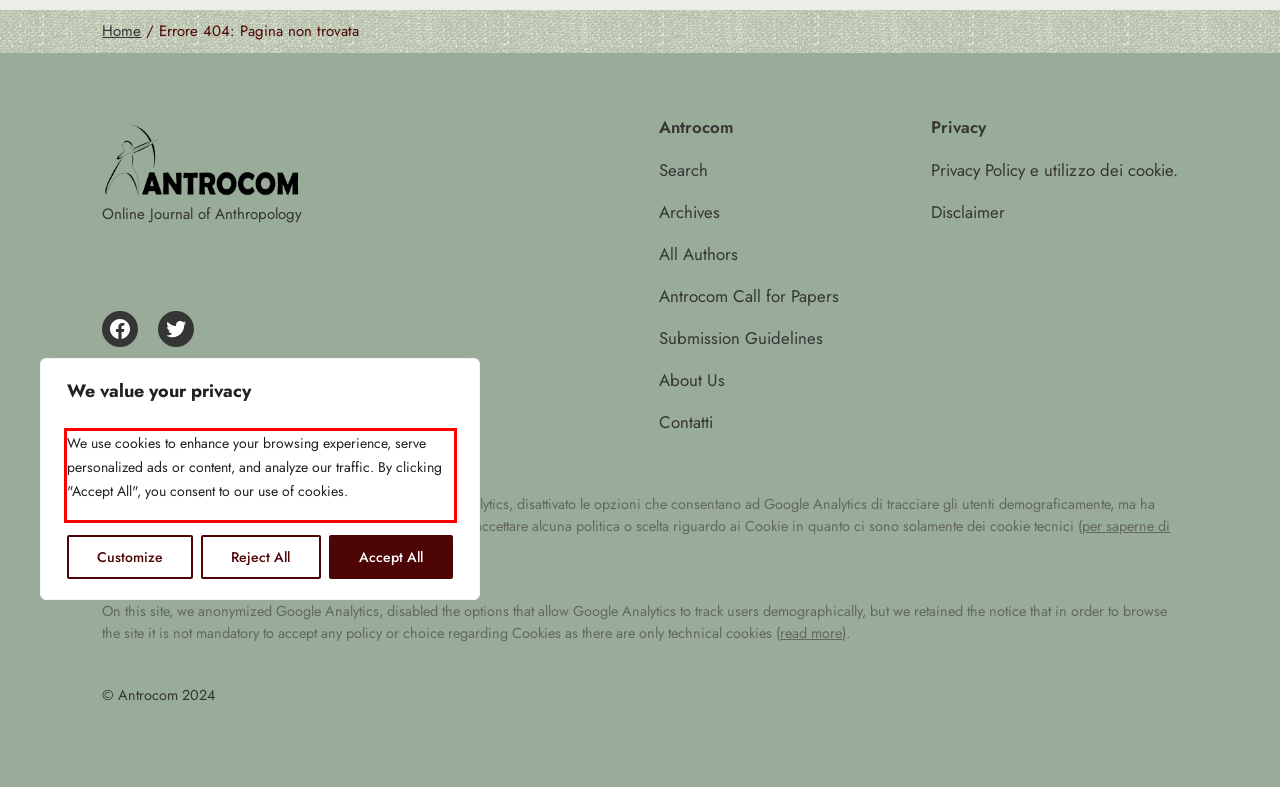Identify the text inside the red bounding box in the provided webpage screenshot and transcribe it.

We use cookies to enhance your browsing experience, serve personalized ads or content, and analyze our traffic. By clicking "Accept All", you consent to our use of cookies.